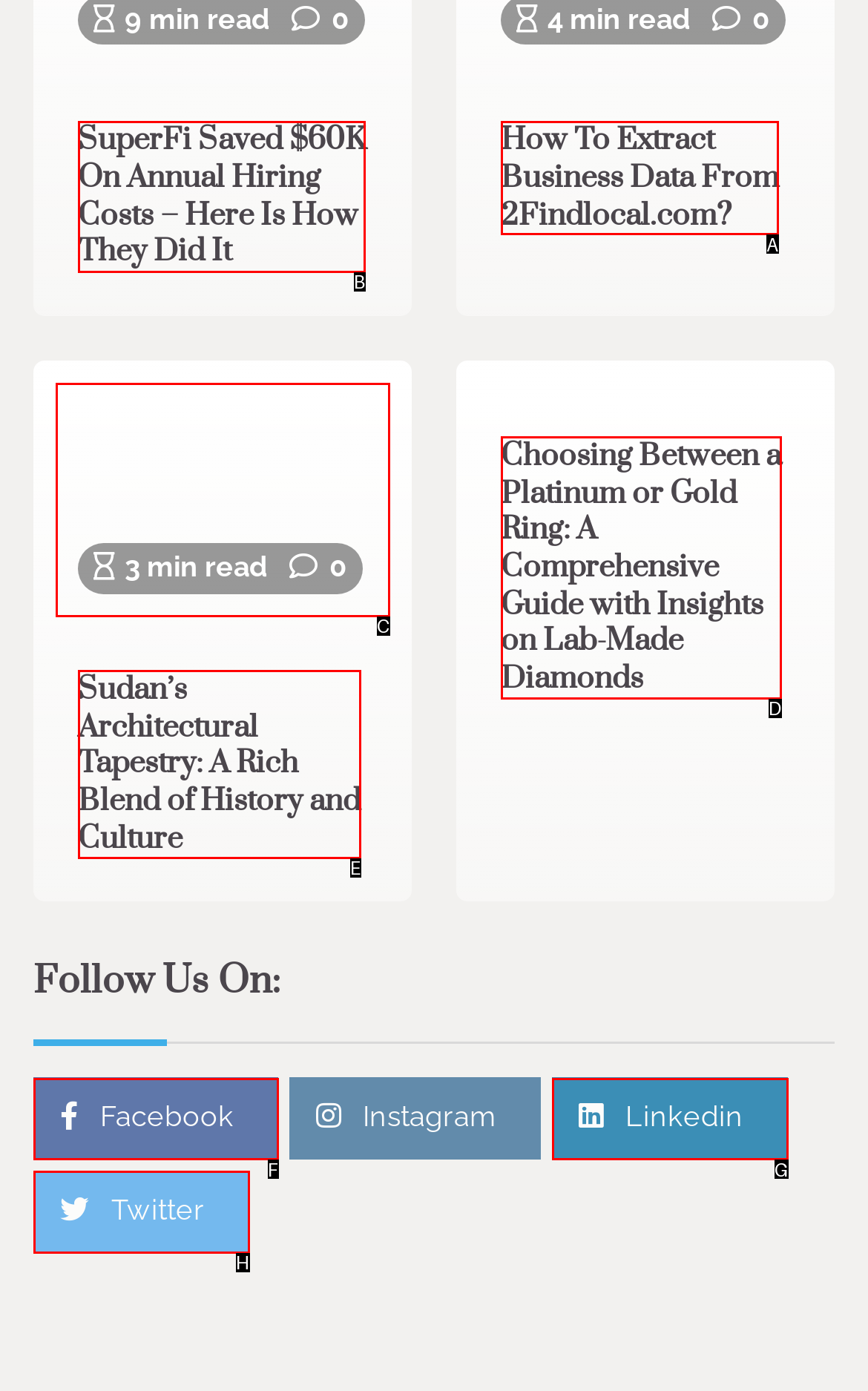Point out which UI element to click to complete this task: View Patek Philippe options
Answer with the letter corresponding to the right option from the available choices.

None